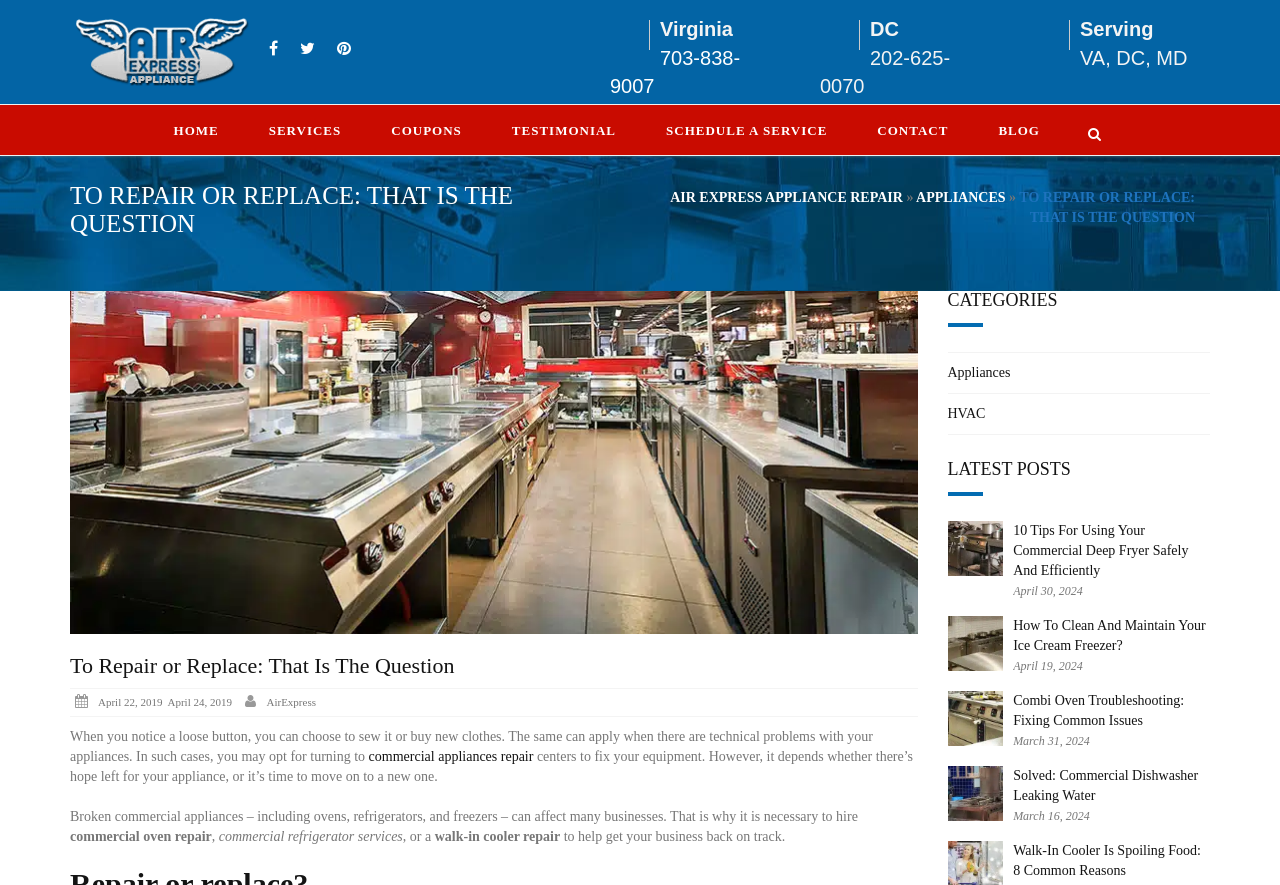Identify the bounding box coordinates of the section that should be clicked to achieve the task described: "Learn about commercial appliances repair".

[0.288, 0.846, 0.417, 0.863]